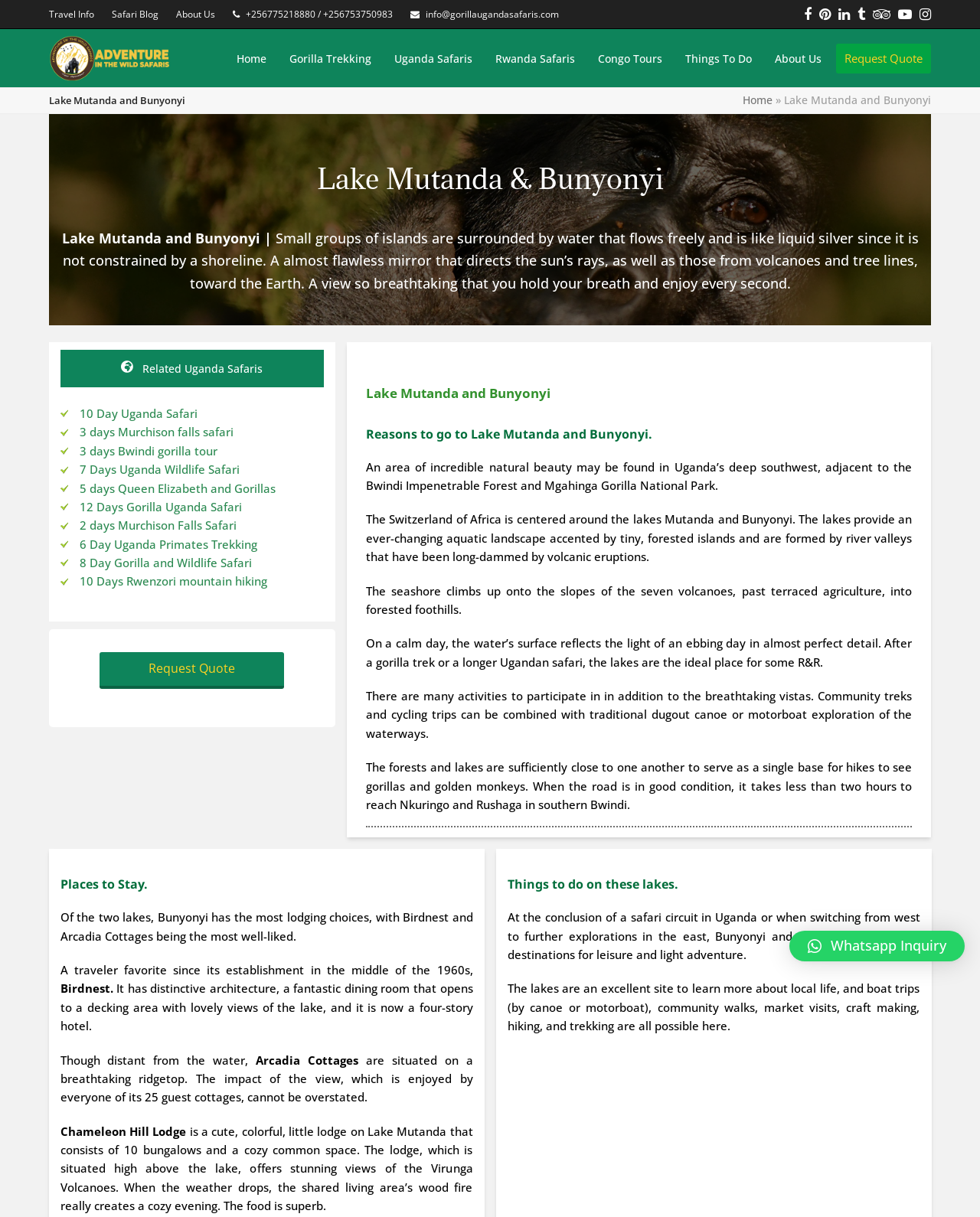Please find and report the bounding box coordinates of the element to click in order to perform the following action: "View SCALE DECALS menu". The coordinates should be expressed as four float numbers between 0 and 1, in the format [left, top, right, bottom].

None